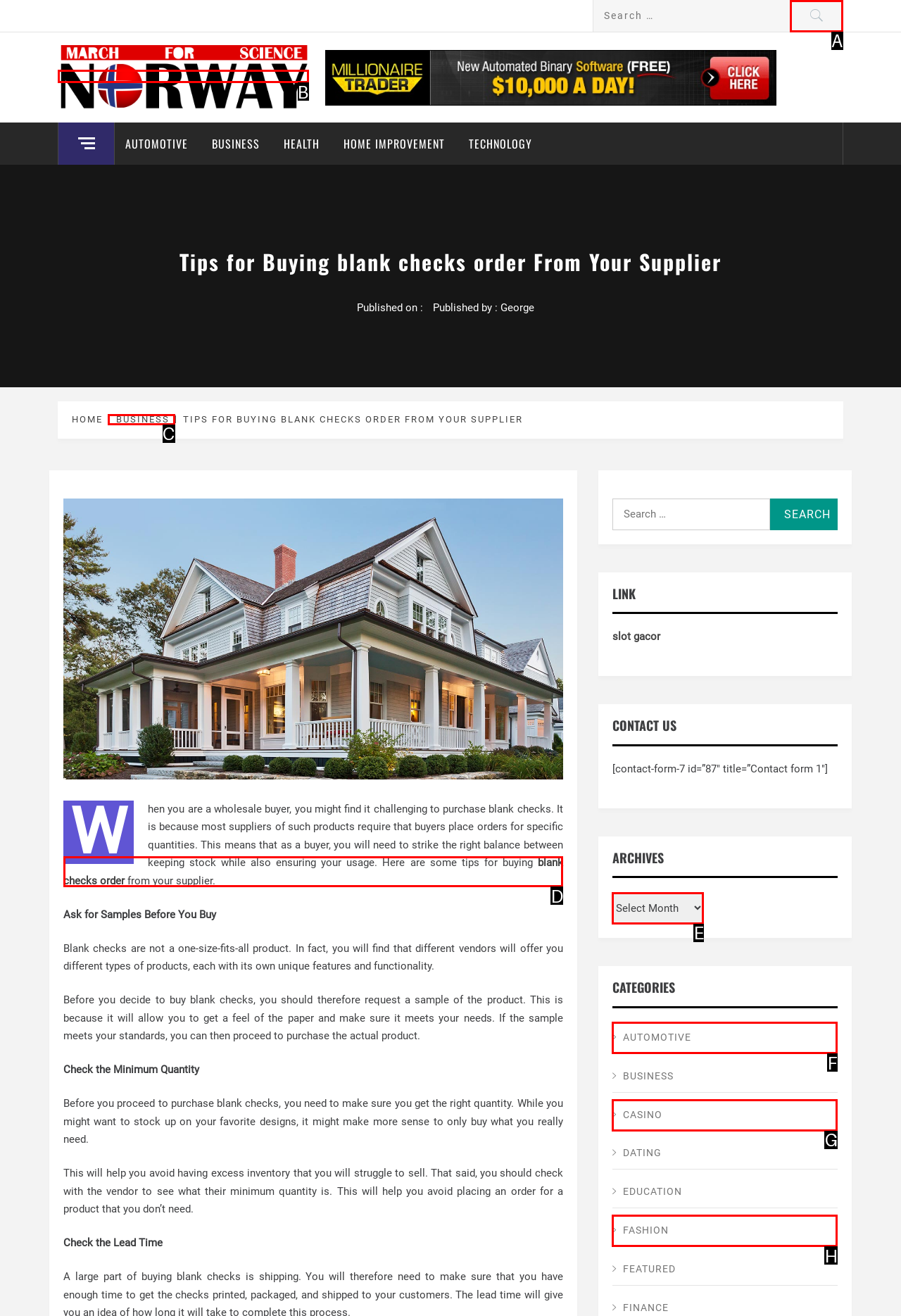Choose the letter that best represents the description: blank checks order. Provide the letter as your response.

D